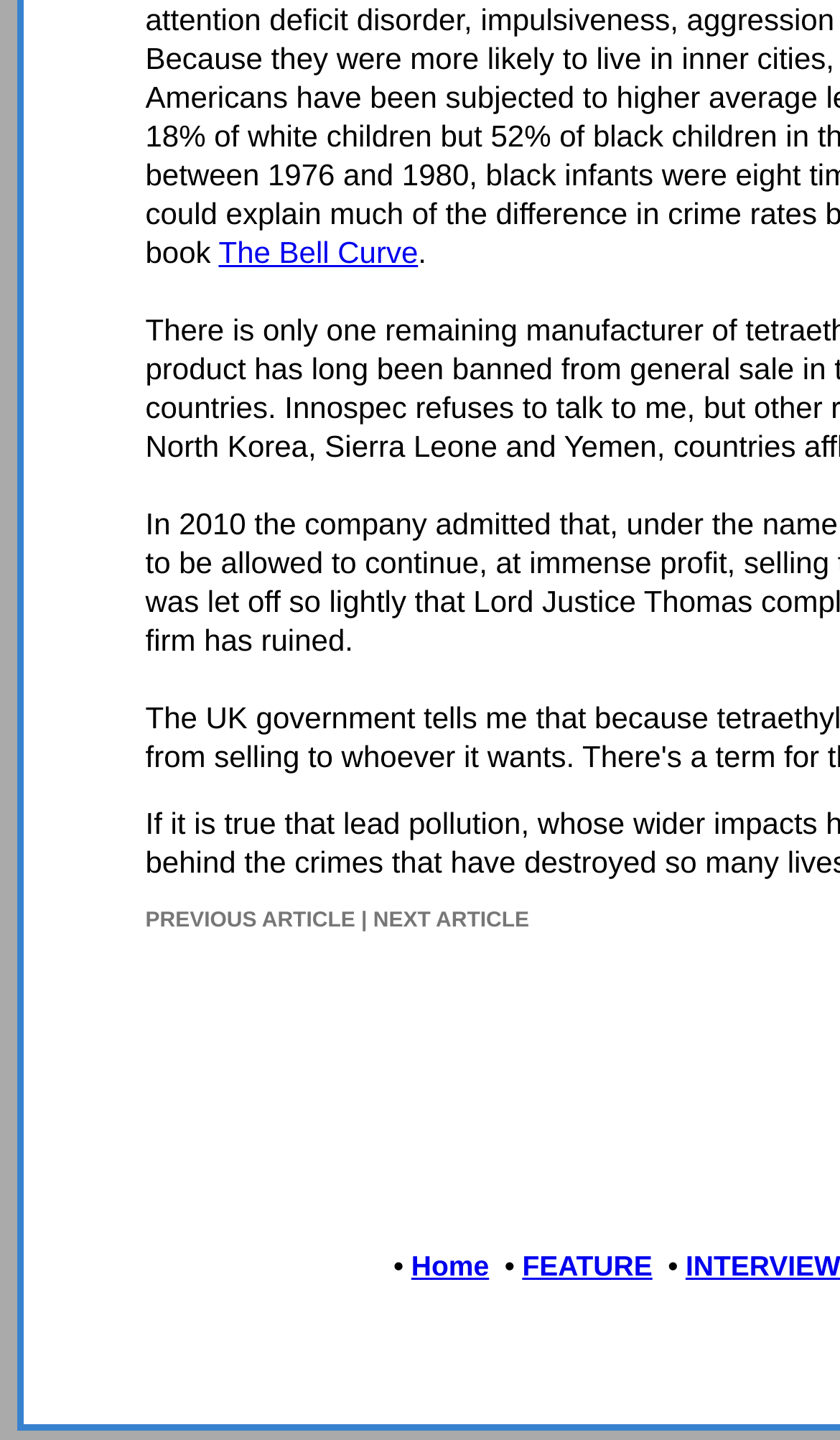Answer the following inquiry with a single word or phrase:
What is the text of the first link?

The Bell Curve